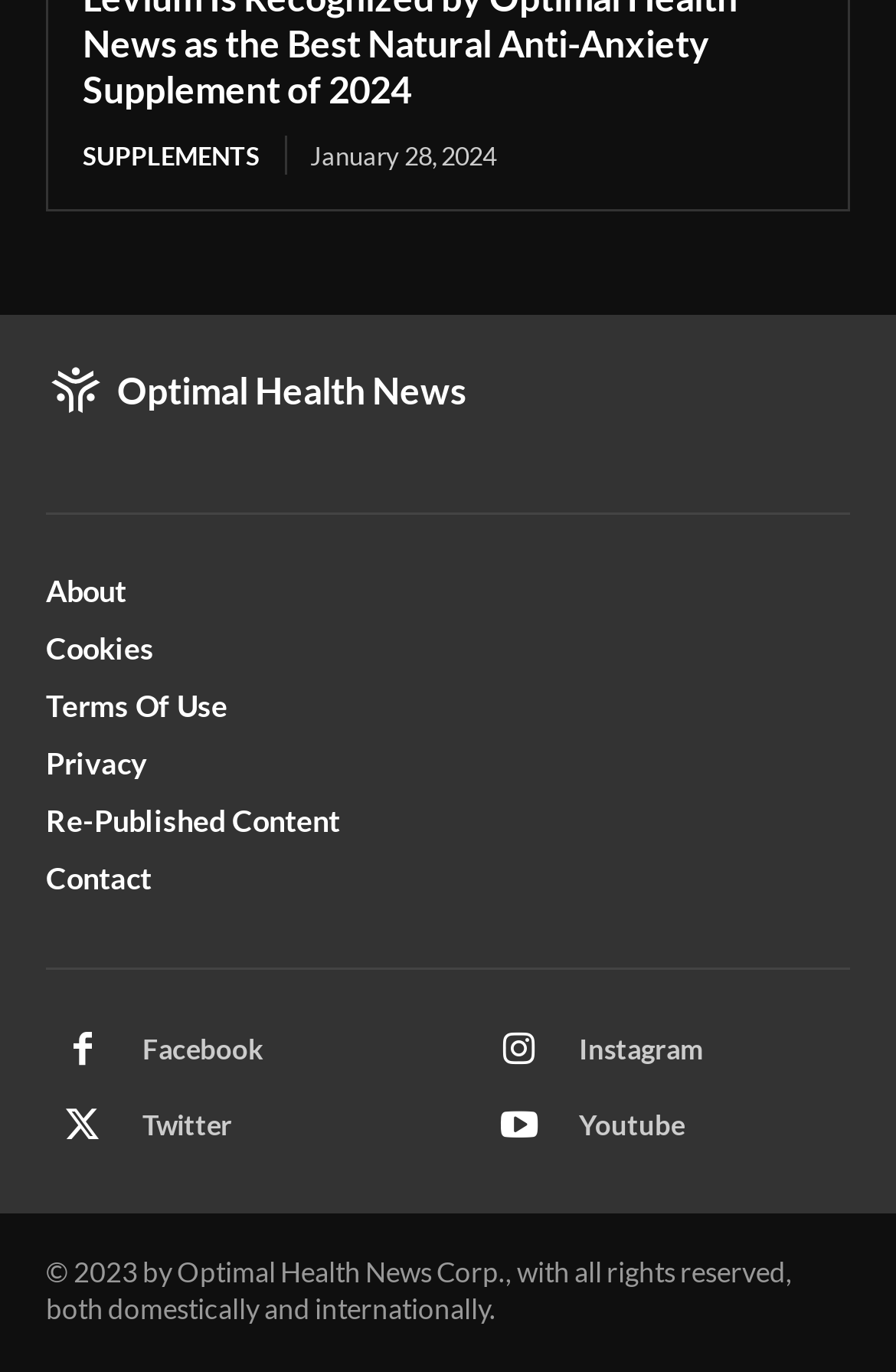What is the copyright year mentioned on the webpage?
Please look at the screenshot and answer using one word or phrase.

2023